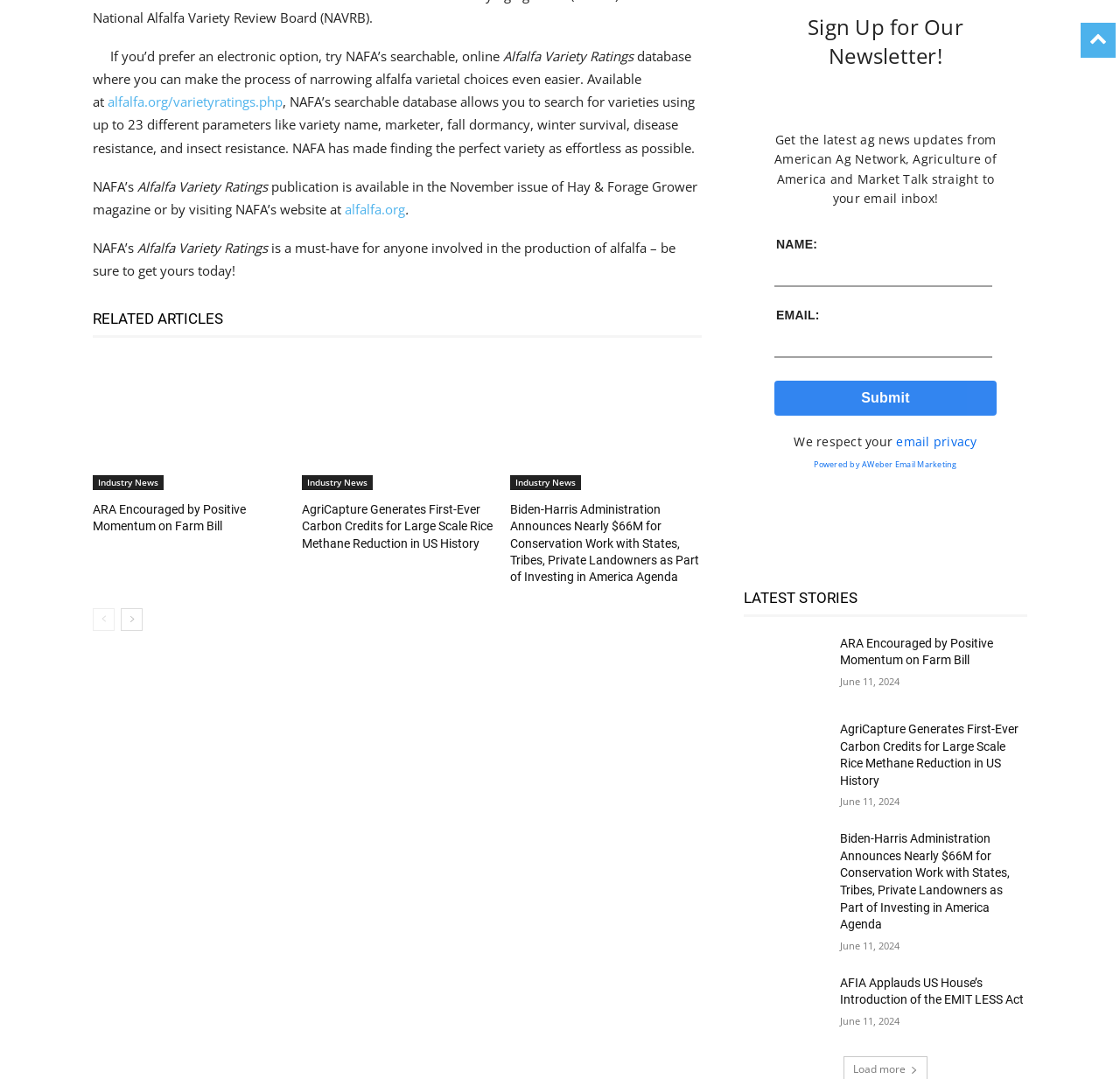Please identify the bounding box coordinates of the clickable element to fulfill the following instruction: "Read the latest story on ARA Encouraged by Positive Momentum on Farm Bill". The coordinates should be four float numbers between 0 and 1, i.e., [left, top, right, bottom].

[0.664, 0.589, 0.74, 0.644]